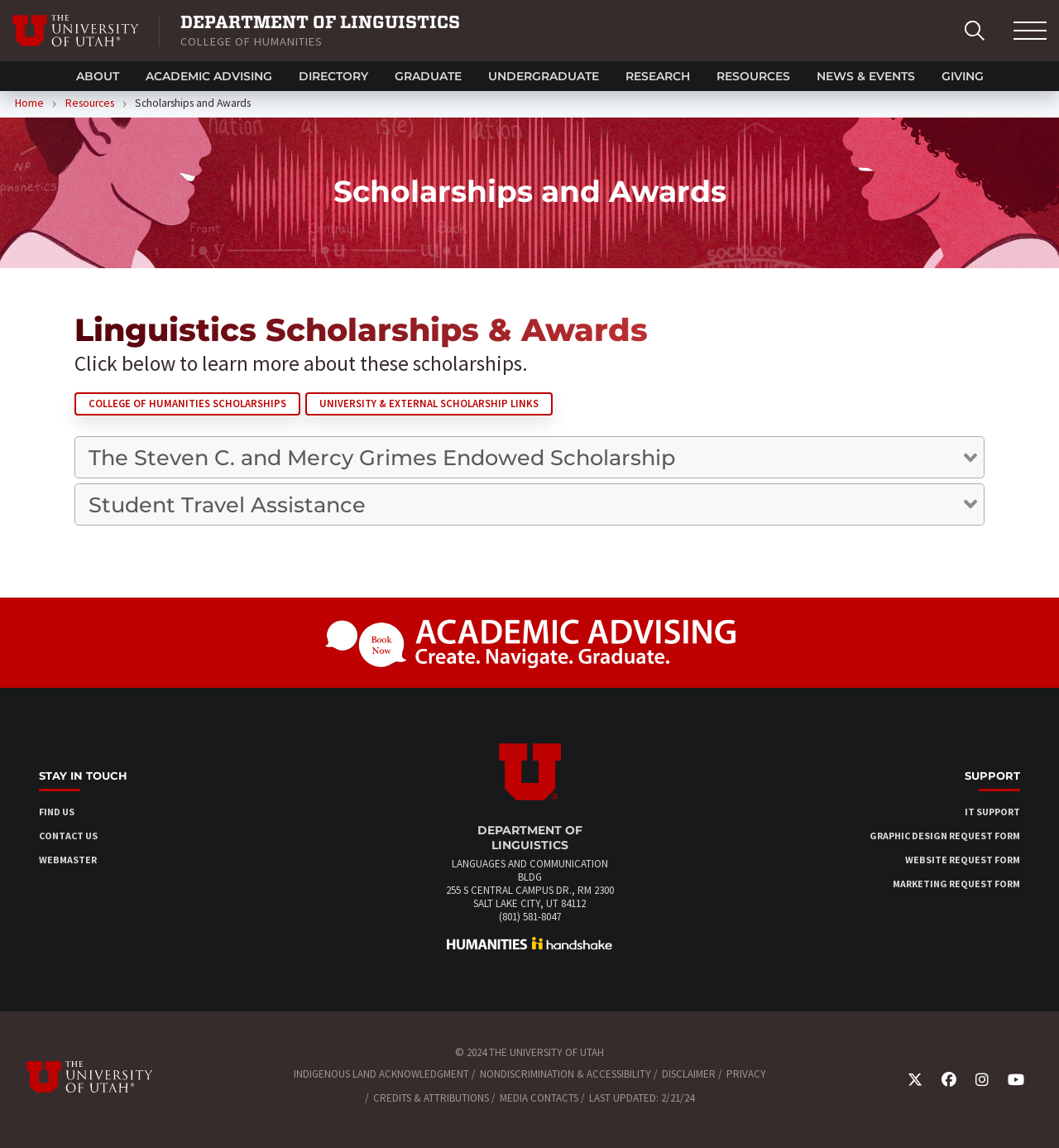Provide the bounding box coordinates of the UI element this sentence describes: "CCAM".

None